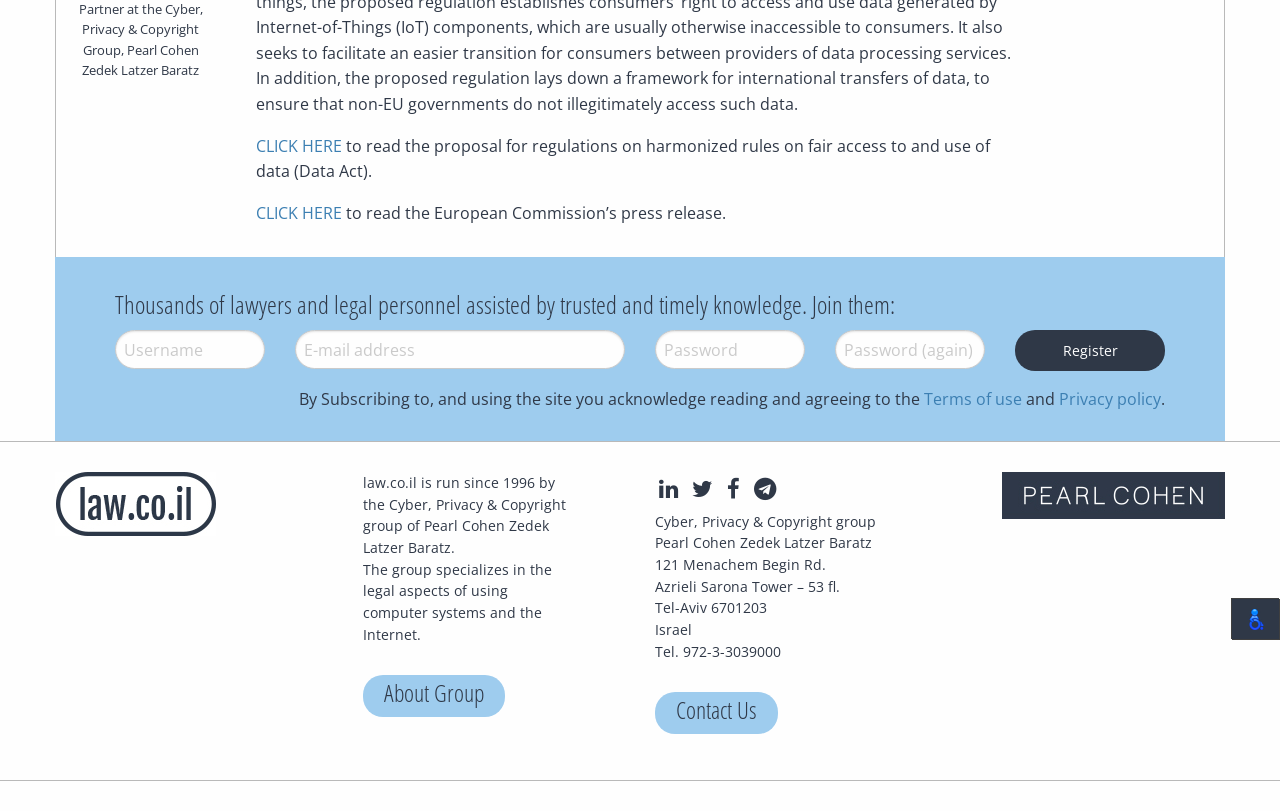Provide the bounding box coordinates, formatted as (top-left x, top-left y, bottom-right x, bottom-right y), with all values being floating point numbers between 0 and 1. Identify the bounding box of the UI element that matches the description: Terms of use

[0.722, 0.479, 0.798, 0.506]